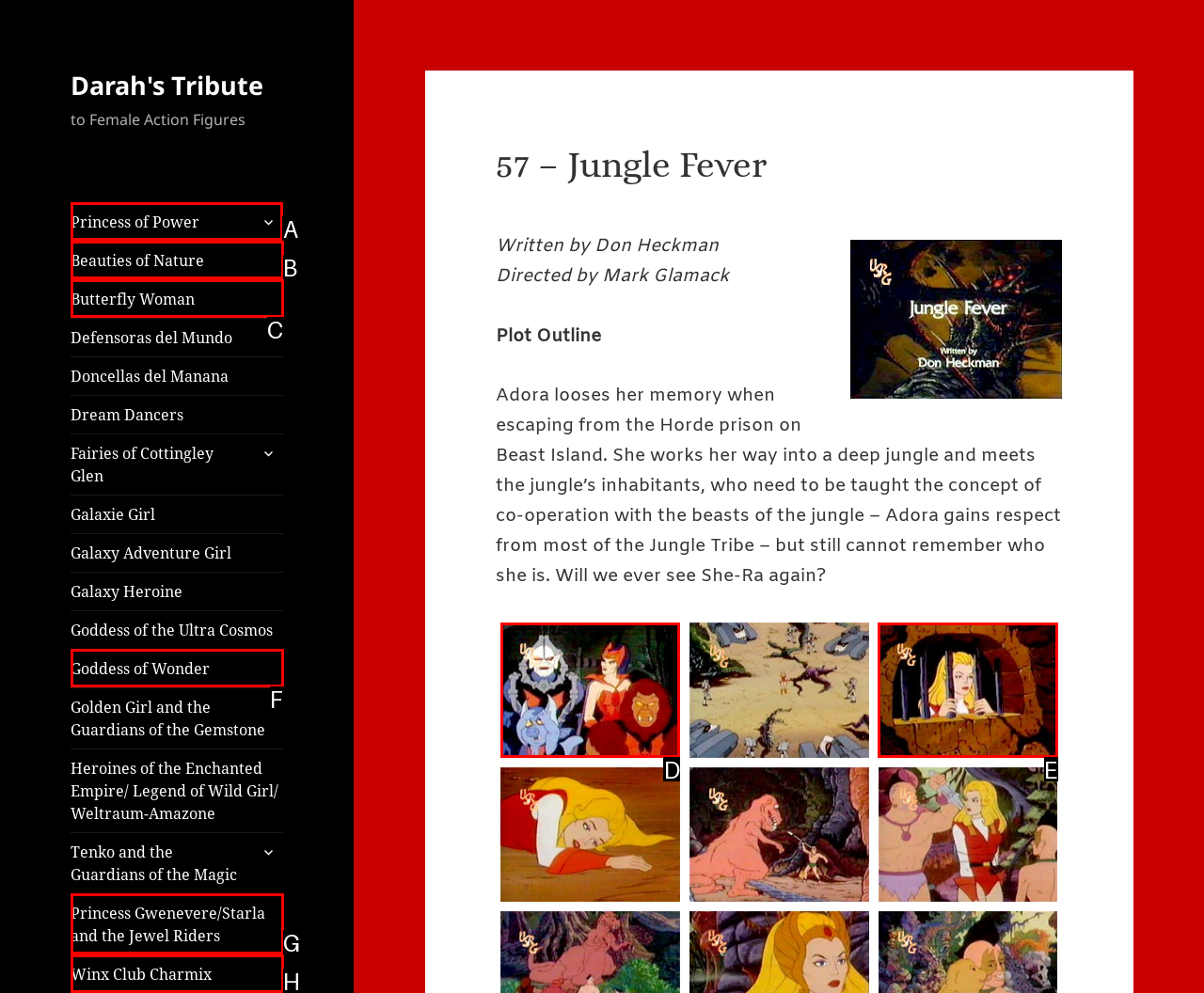To complete the instruction: Visit Princess of Power, which HTML element should be clicked?
Respond with the option's letter from the provided choices.

A